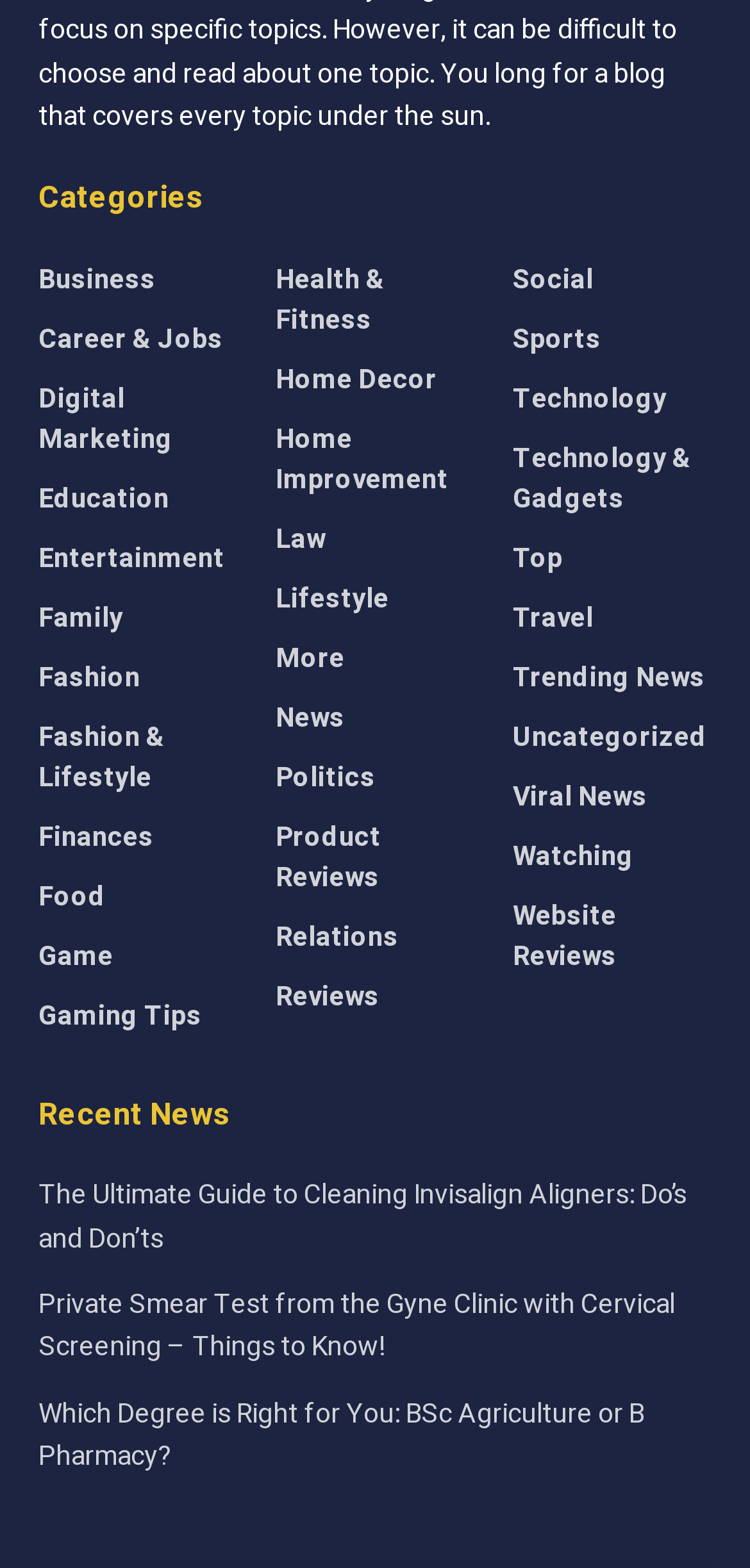Please determine the bounding box coordinates of the section I need to click to accomplish this instruction: "Check out Trending News".

[0.684, 0.419, 0.94, 0.445]